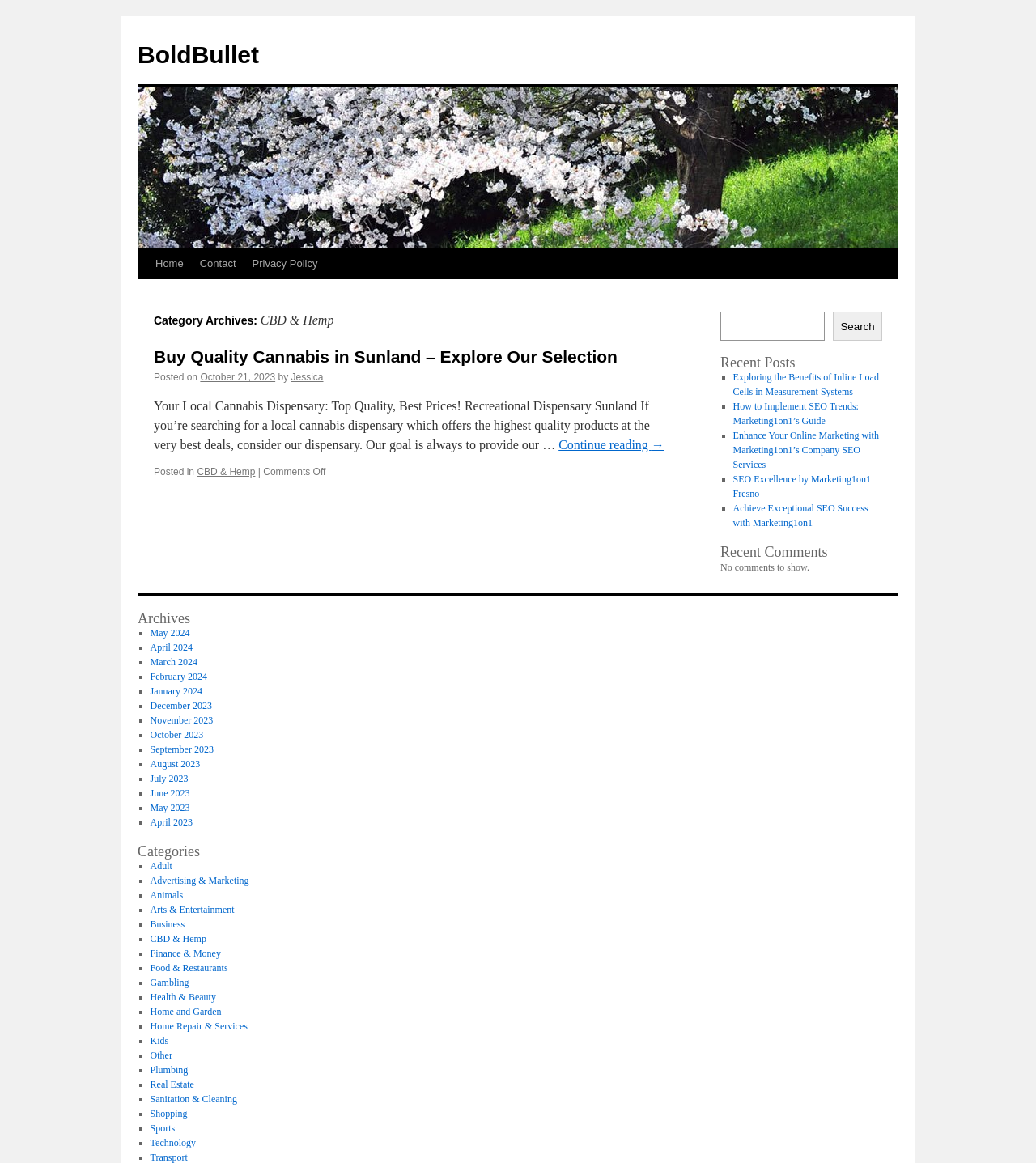Please give a short response to the question using one word or a phrase:
What is the title of the recent post?

Buy Quality Cannabis in Sunland – Explore Our Selection